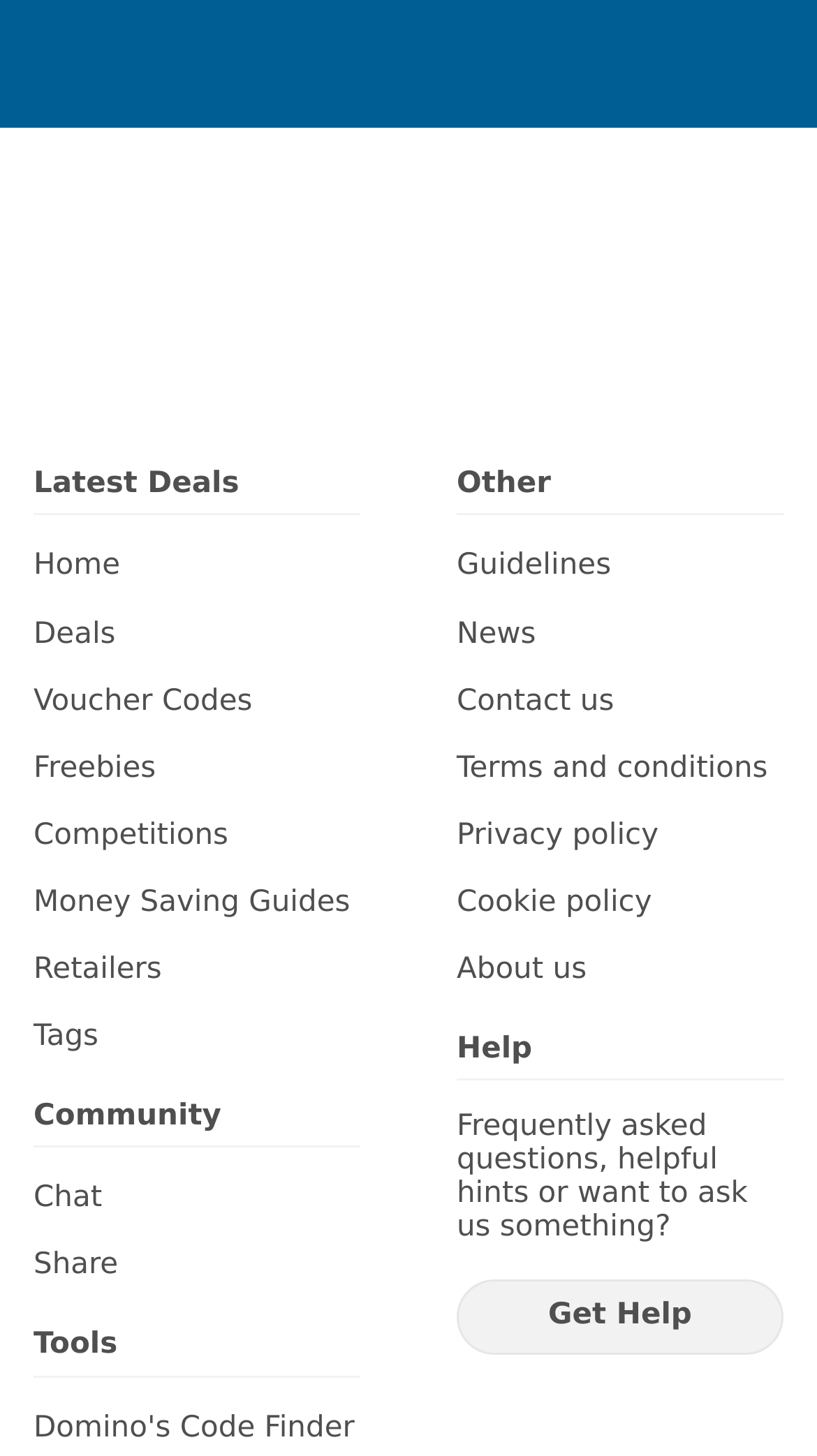Pinpoint the bounding box coordinates of the area that should be clicked to complete the following instruction: "View the terms and conditions". The coordinates must be given as four float numbers between 0 and 1, i.e., [left, top, right, bottom].

None